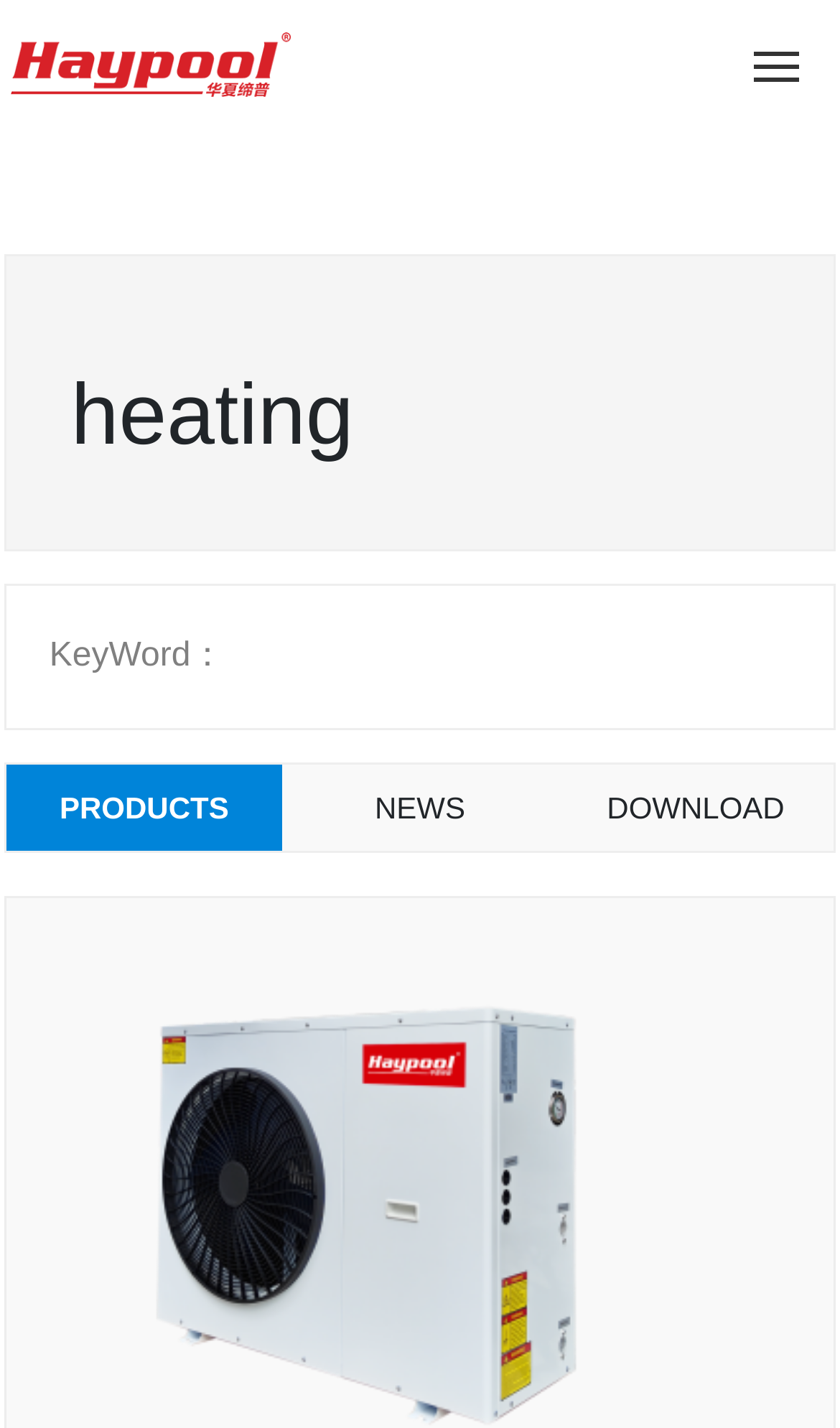What is the title of the first product listed?
Use the image to give a comprehensive and detailed response to the question.

The first product listed is displayed as a link at the bottom of the webpage, with the title 'Air-to-water Heat Pump-HawkPlus Series'. This title suggests that the product is related to heating systems.